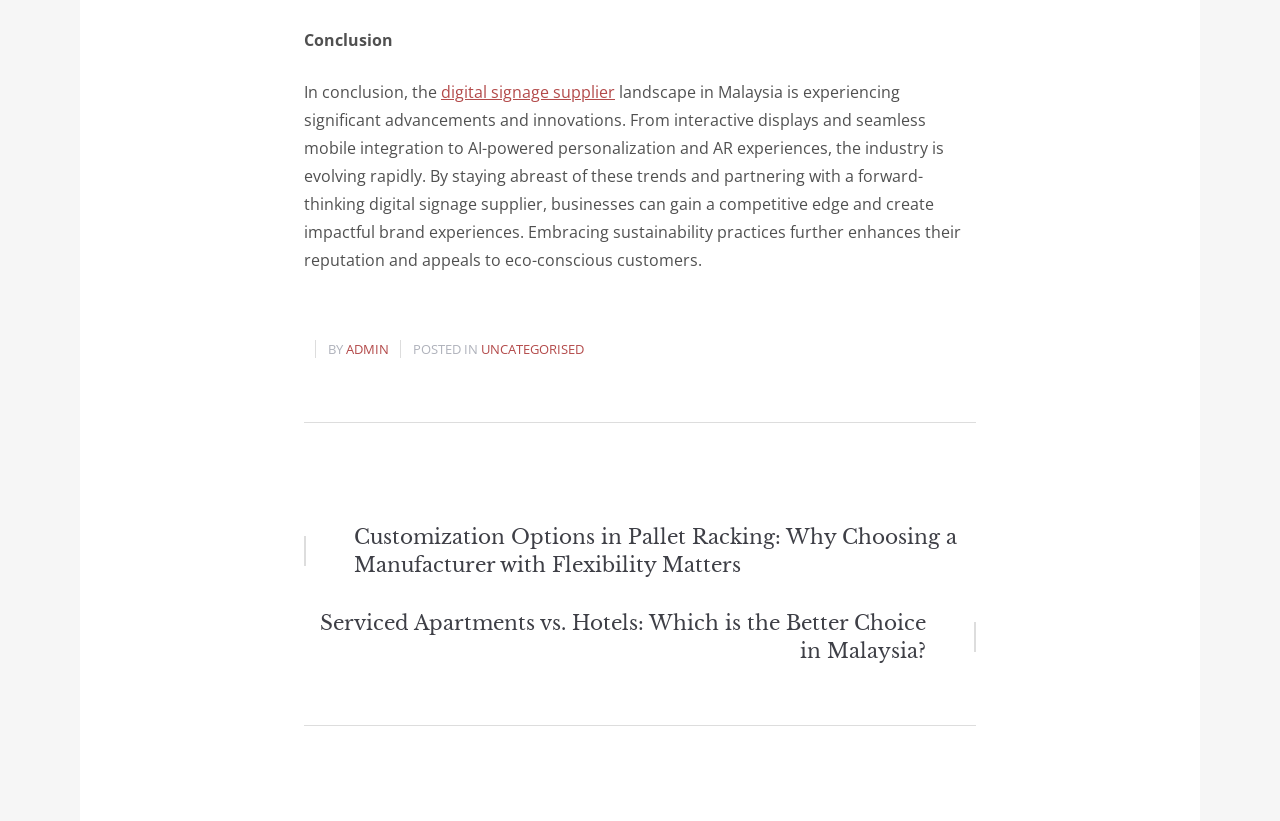Use a single word or phrase to answer the question:
What is the topic of the conclusion?

Digital signage supplier